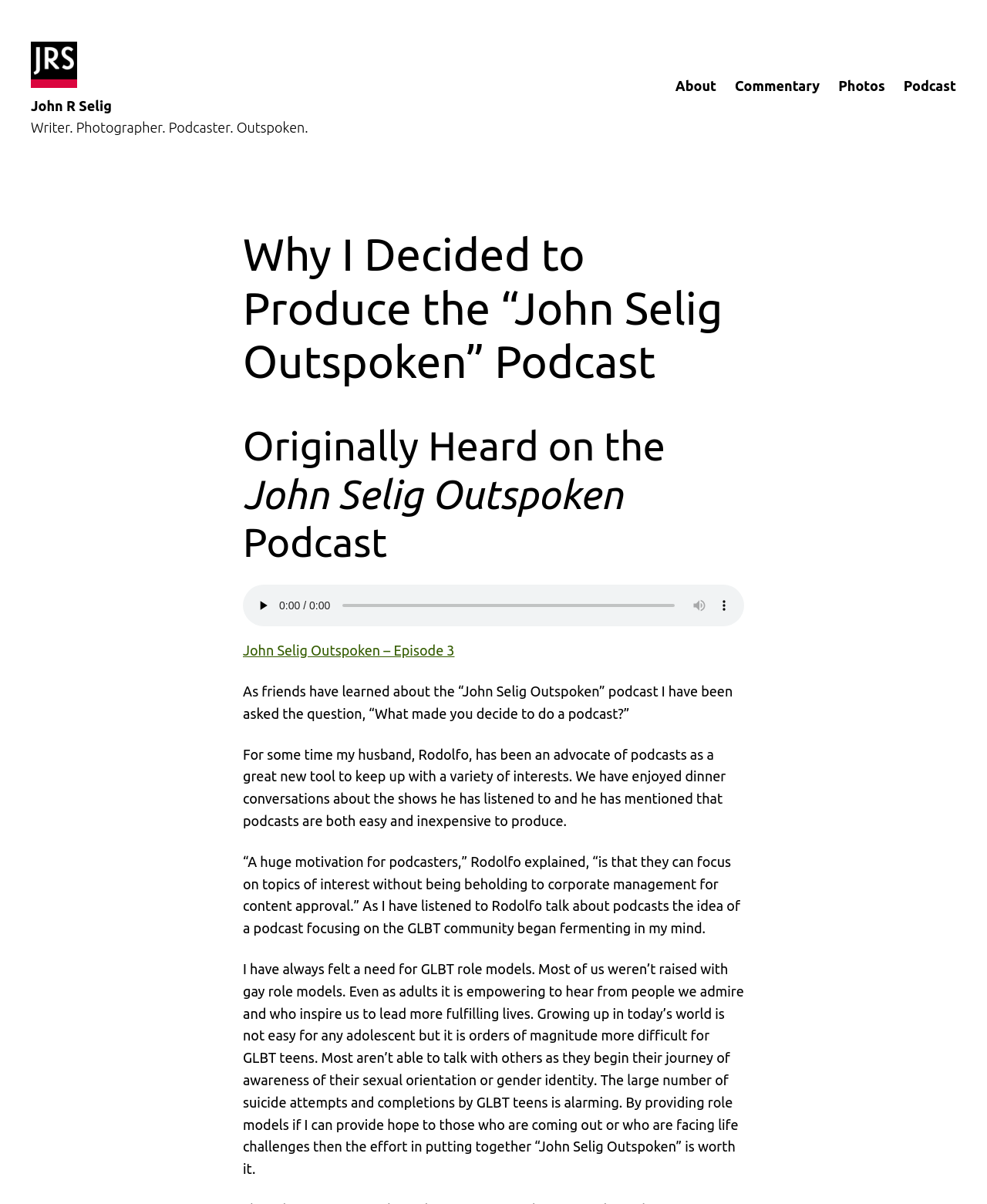Extract the bounding box coordinates for the UI element described by the text: "Photos". The coordinates should be in the form of [left, top, right, bottom] with values between 0 and 1.

[0.849, 0.062, 0.897, 0.081]